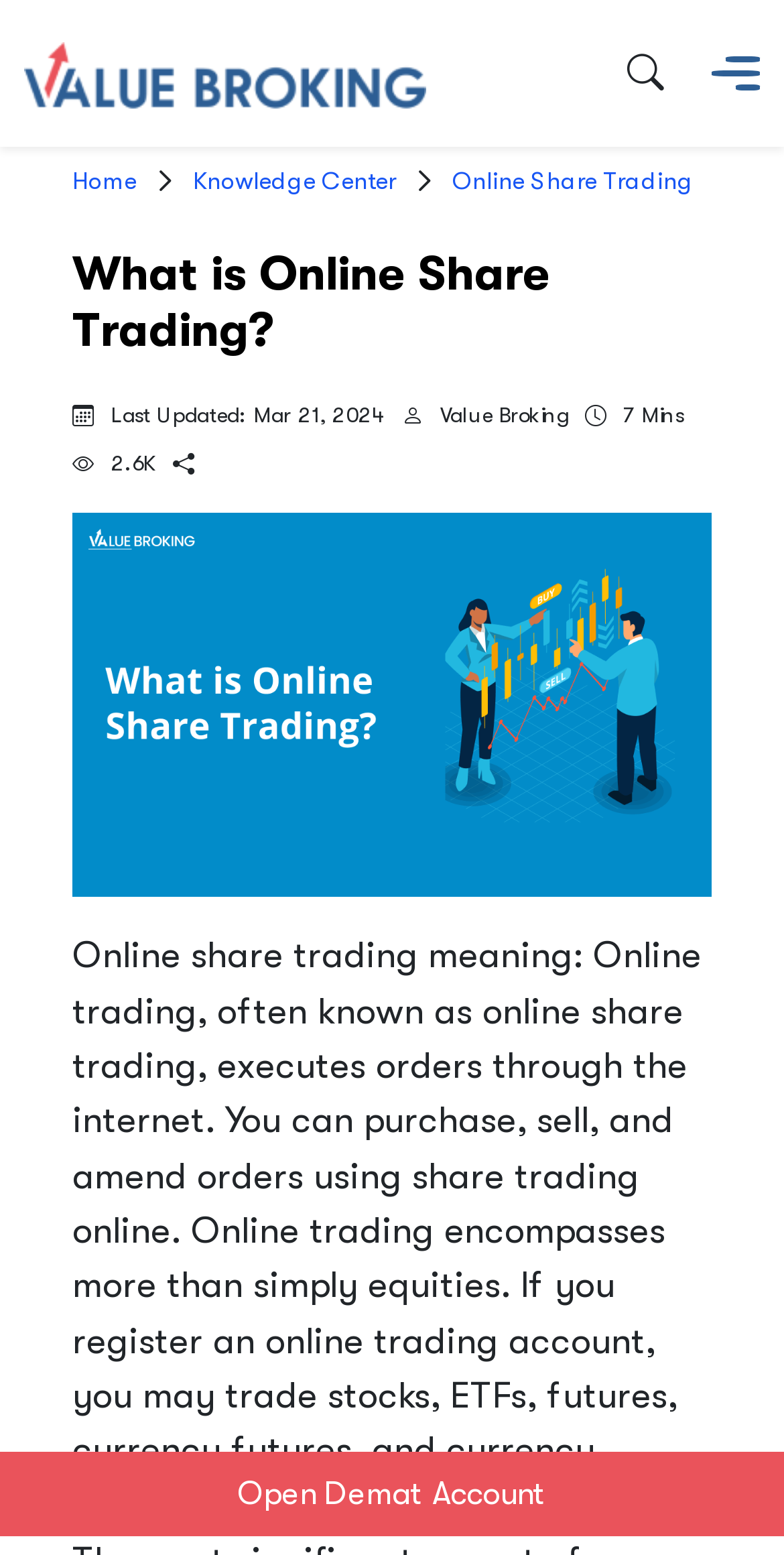How many people have viewed the content?
Ensure your answer is thorough and detailed.

The number of people who have viewed the content is indicated by the text '2.6K' which is likely a shorthand for 2,600, suggesting that 2,600 people have viewed the article or content on the page.